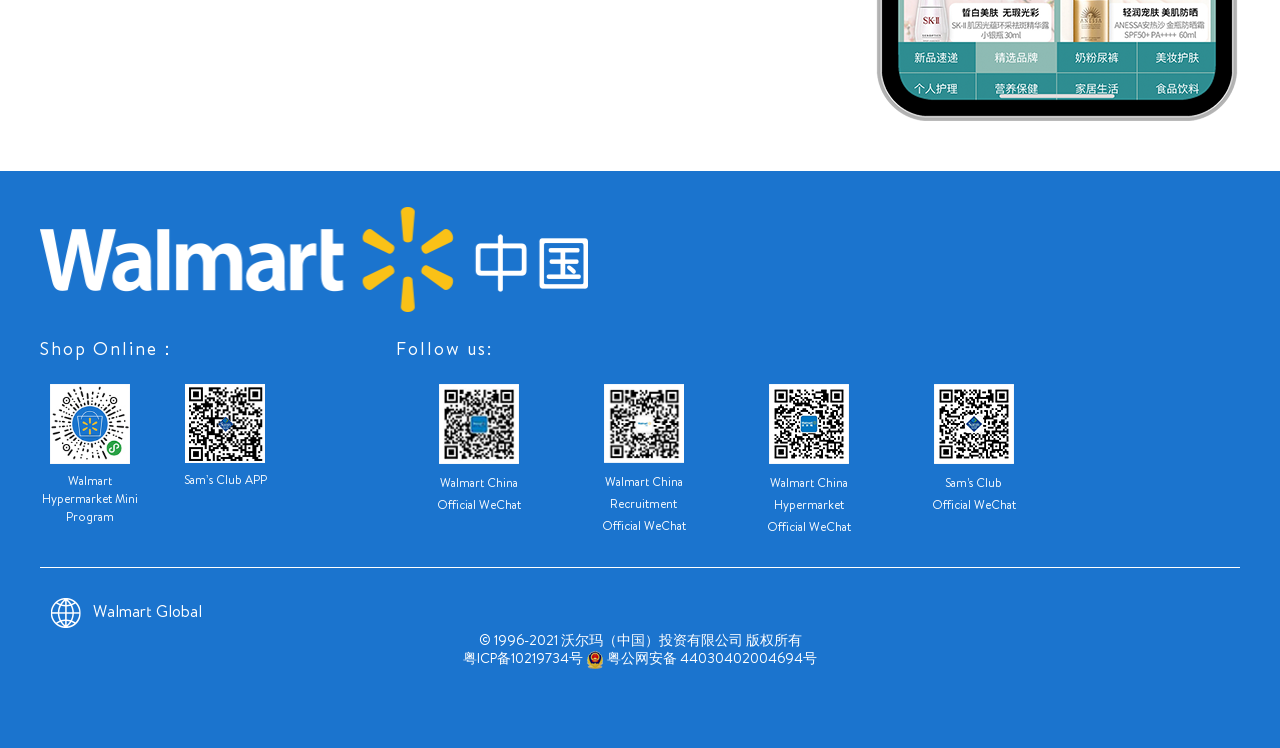By analyzing the image, answer the following question with a detailed response: What is the purpose of the 'Recruitment' section?

The answer can be found by looking at the StaticText element with the text 'Recruitment' at coordinates [0.477, 0.669, 0.529, 0.685]. This suggests that the 'Recruitment' section is related to job opportunities.